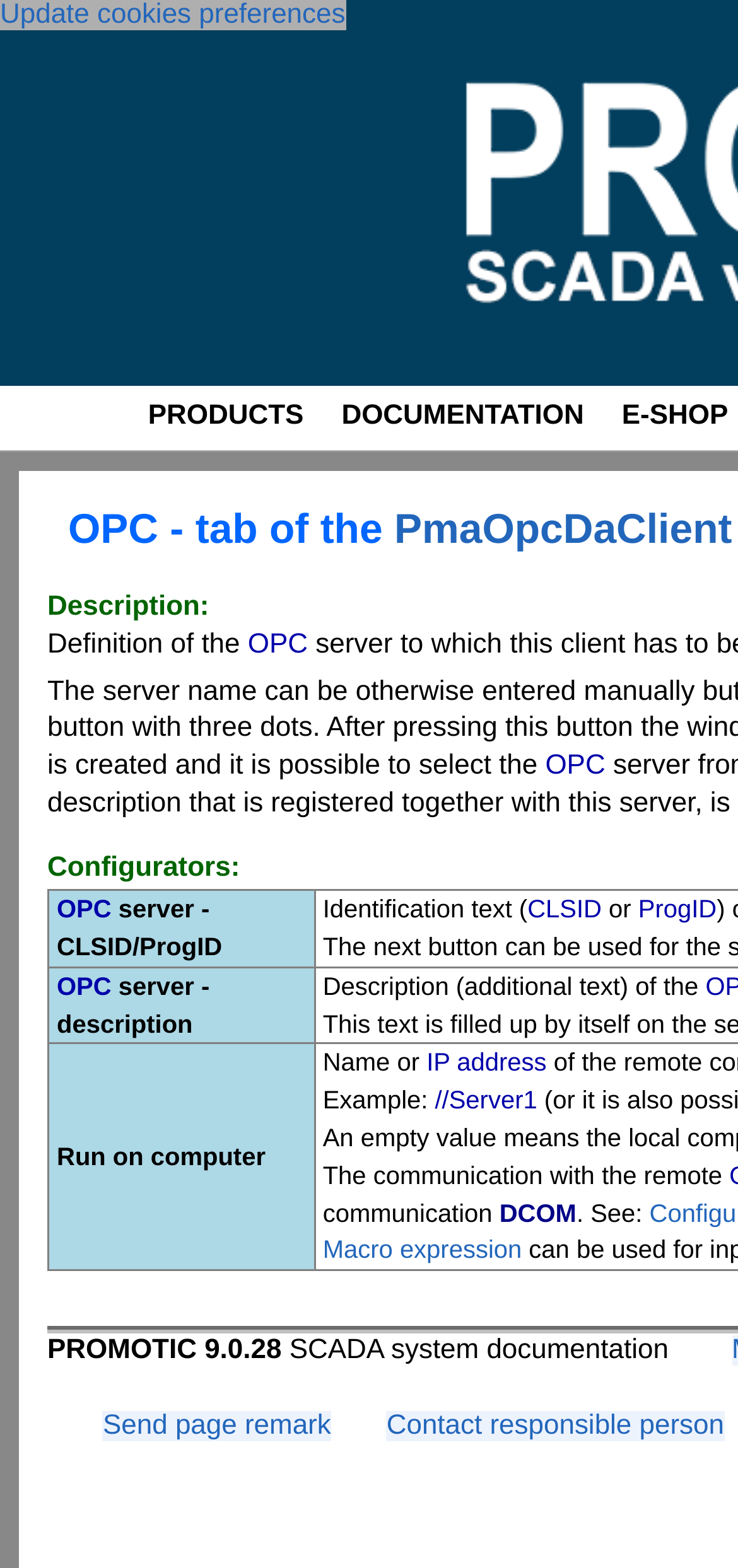Locate the bounding box of the user interface element based on this description: "Octane Engine Blog & News".

None